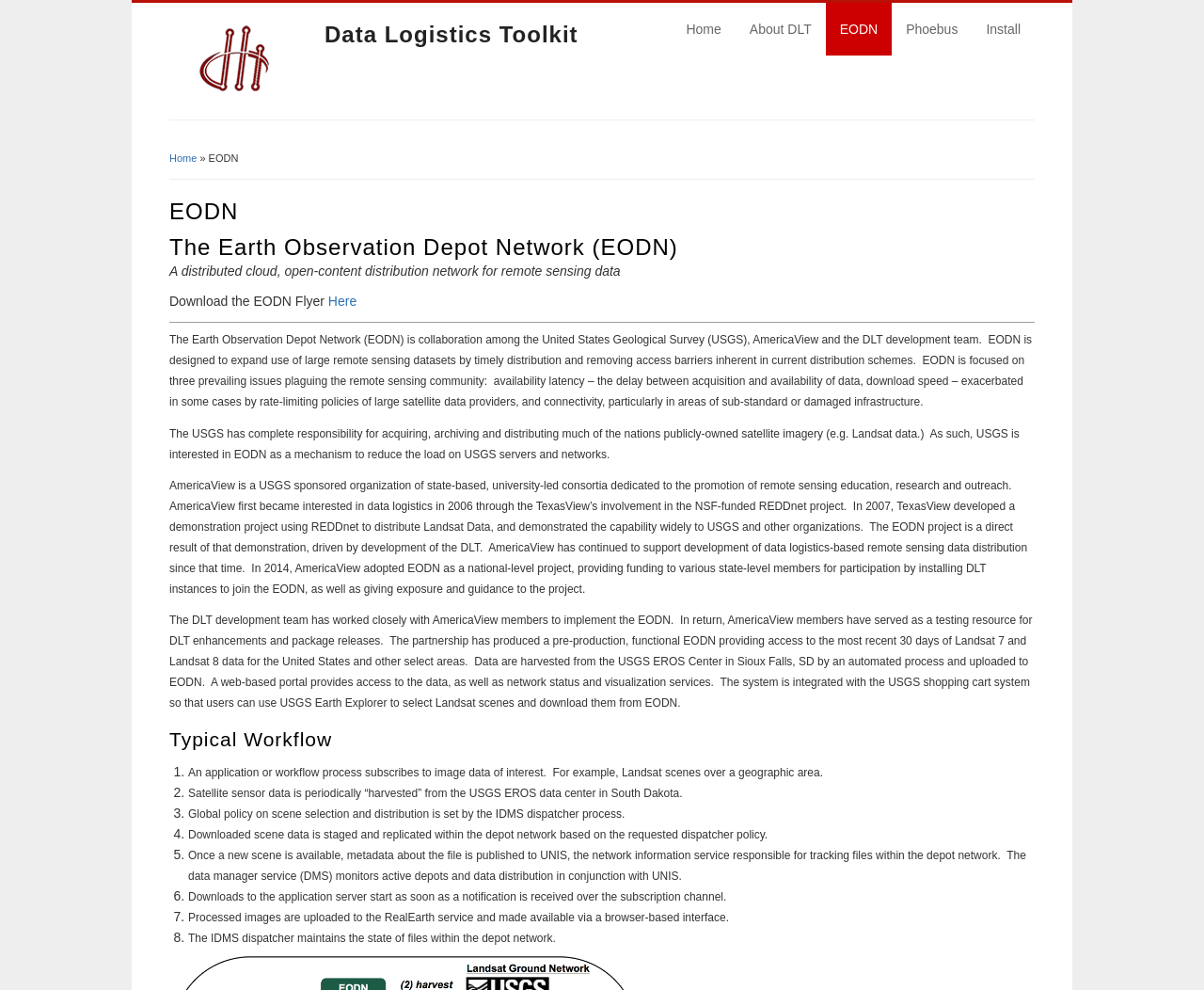Create a detailed summary of all the visual and textual information on the webpage.

The webpage is about the Earth Observation Depot Network (EODN) and its Data Logistics Toolkit. At the top, there is a navigation menu with links to "Home", "About DLT", "EODN", "Phoebus", and "Install". Below the navigation menu, there is a heading that reads "Data Logistics Toolkit" and a link with the same text.

On the left side of the page, there is a section with a heading "You Are Here" and a link to "Home". Below this section, there is a heading "EODN" and a paragraph of text that describes the Earth Observation Depot Network as a distributed cloud, open-content distribution network for remote sensing data. There is also a link to download the EODN Flyer.

The main content of the page is divided into several sections. The first section describes the collaboration between the United States Geological Survey (USGS), AmericaView, and the DLT development team to expand the use of large remote sensing datasets. The second section explains the role of the USGS in acquiring, archiving, and distributing satellite imagery. The third section describes AmericaView's involvement in the EODN project, including its support for development and testing.

The next section is titled "Typical Workflow" and outlines the steps involved in the EODN process, including subscribing to image data, harvesting satellite sensor data, setting global policy on scene selection and distribution, staging and replicating downloaded scene data, publishing metadata, and downloading data to the application server. Each step is numbered and accompanied by a brief description.

Throughout the page, there are no images, but there are several headings, links, and blocks of text that provide information about the EODN and its Data Logistics Toolkit.